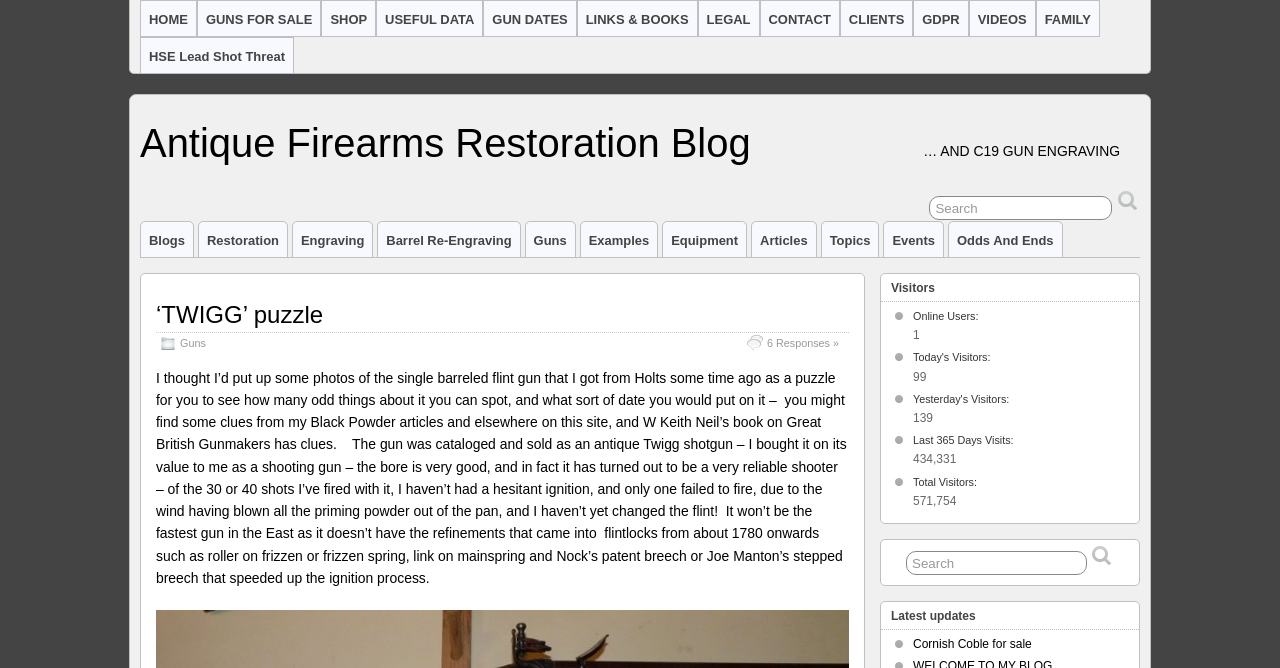What is the topic of the blog post?
Refer to the image and answer the question using a single word or phrase.

A single barreled flint gun